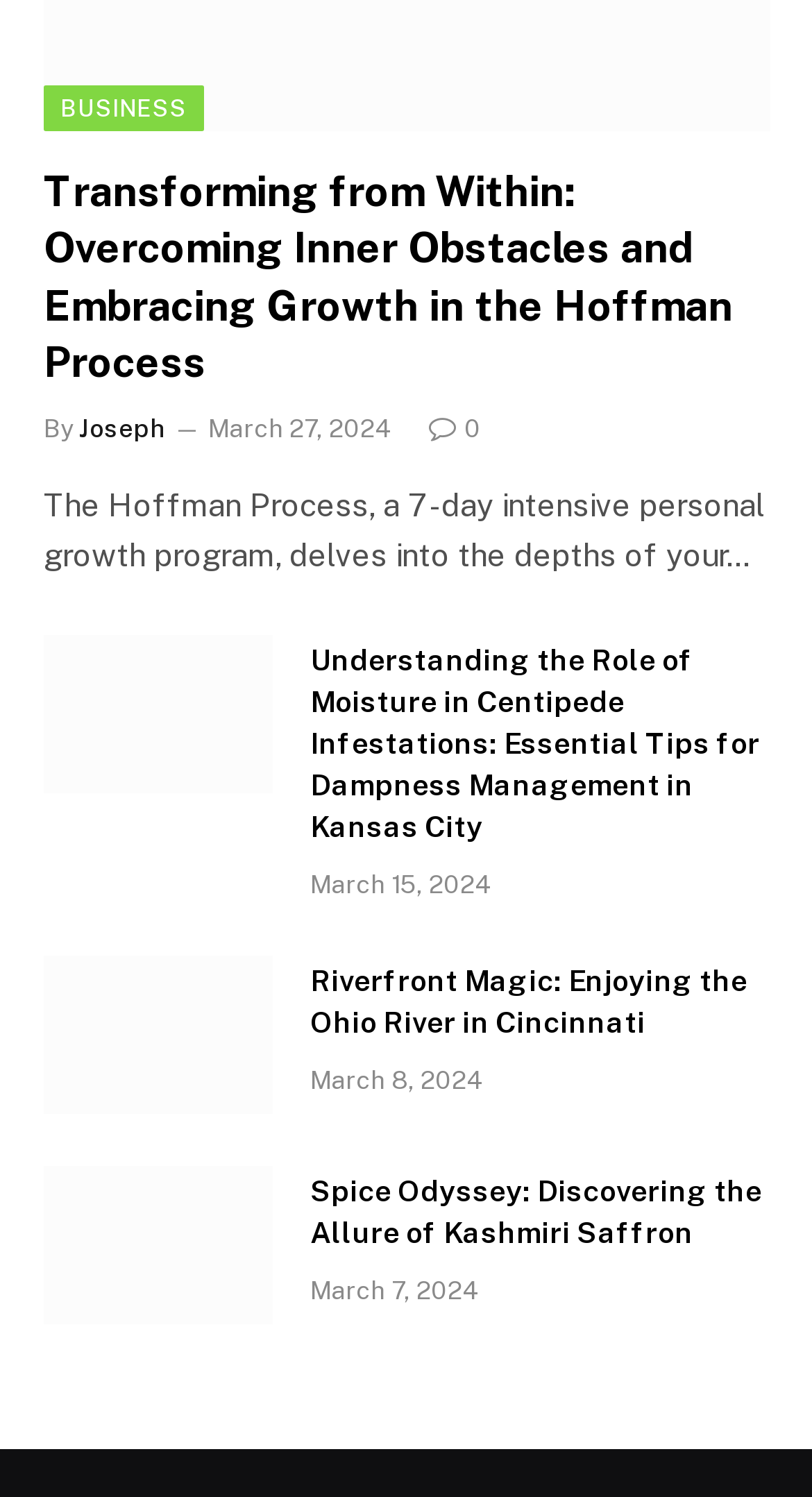What is the topic of the first article?
Please provide a single word or phrase as your answer based on the screenshot.

Hoffman Process